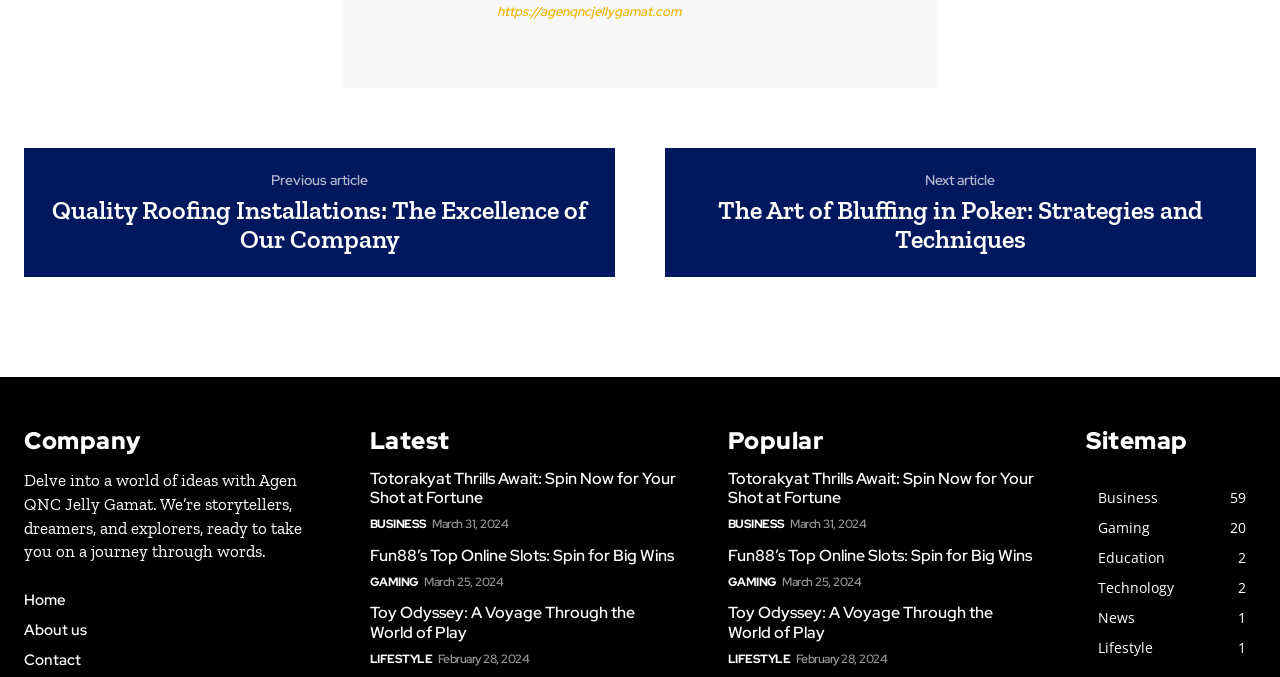Refer to the image and offer a detailed explanation in response to the question: How many categories are listed under 'Sitemap'?

Under the 'Sitemap' heading, there are five categories listed: Business, Gaming, Education, Technology, and News/Lifestyle. These categories are represented by links with text such as 'Business 59', 'Gaming 20', and so on.